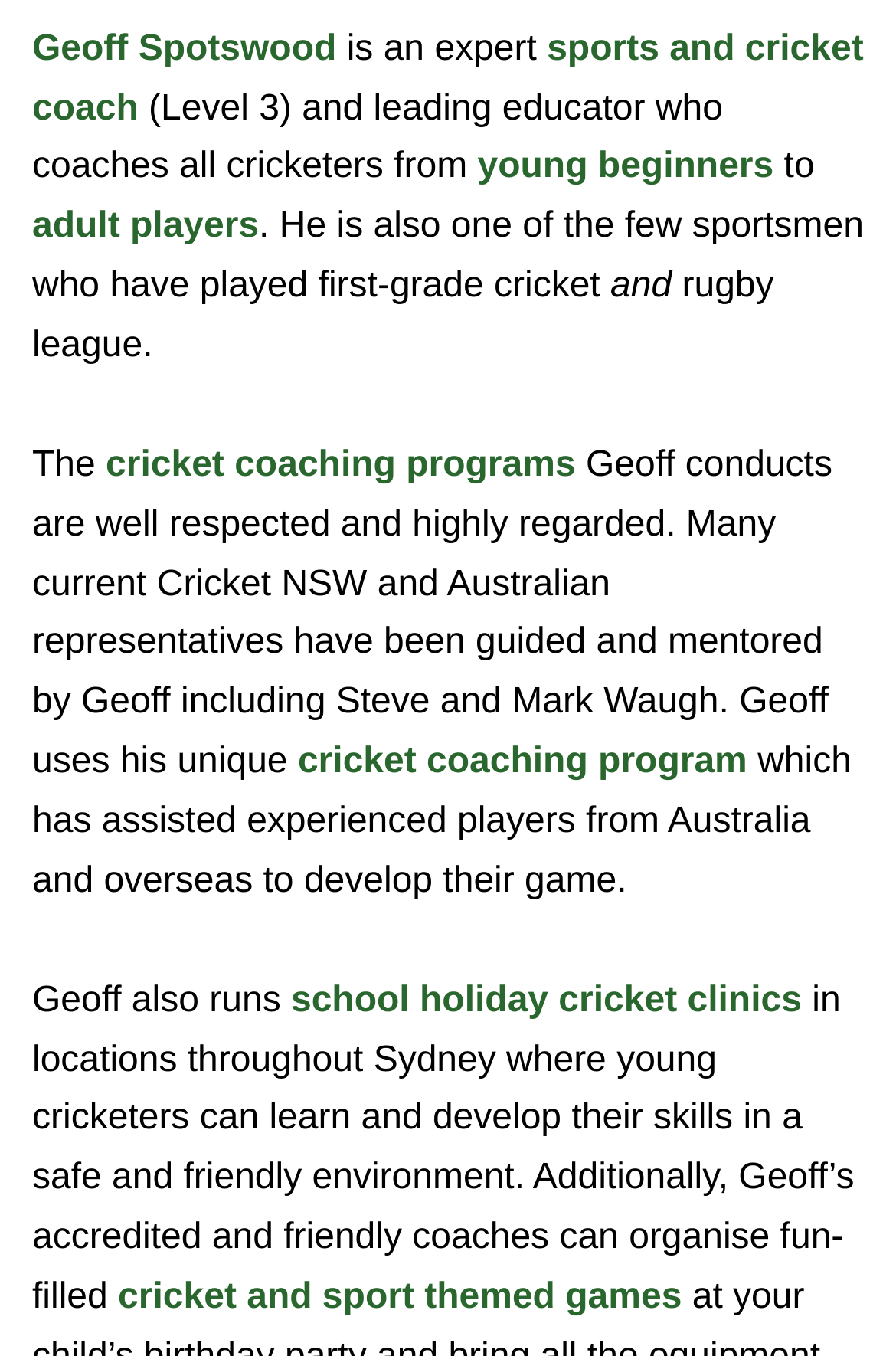Please find the bounding box coordinates (top-left x, top-left y, bottom-right x, bottom-right y) in the screenshot for the UI element described as follows: sports and cricket coach

[0.036, 0.022, 0.964, 0.094]